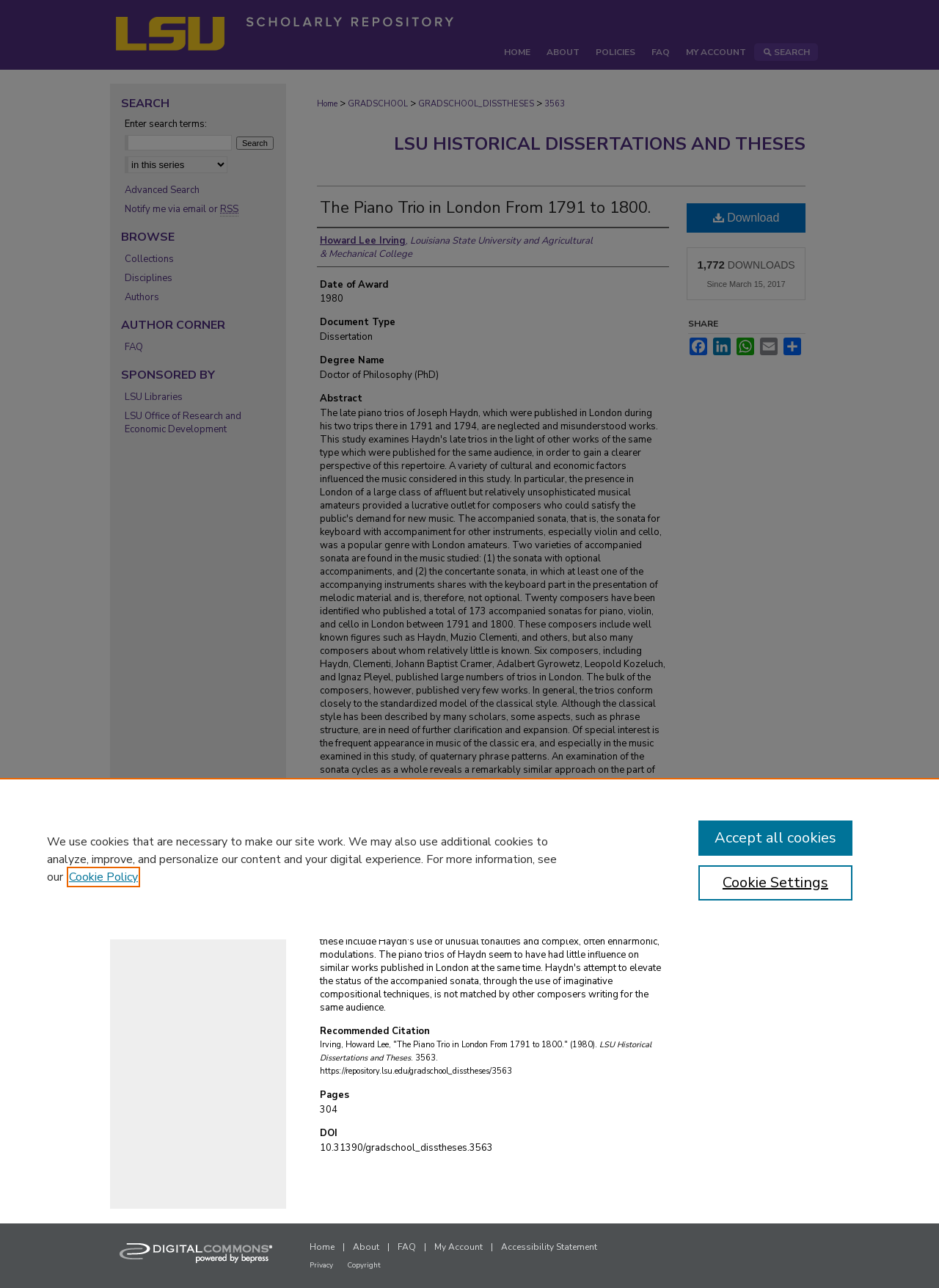Specify the bounding box coordinates of the element's region that should be clicked to achieve the following instruction: "Go to LSU Scholarly Repository". The bounding box coordinates consist of four float numbers between 0 and 1, in the format [left, top, right, bottom].

[0.117, 0.001, 0.883, 0.054]